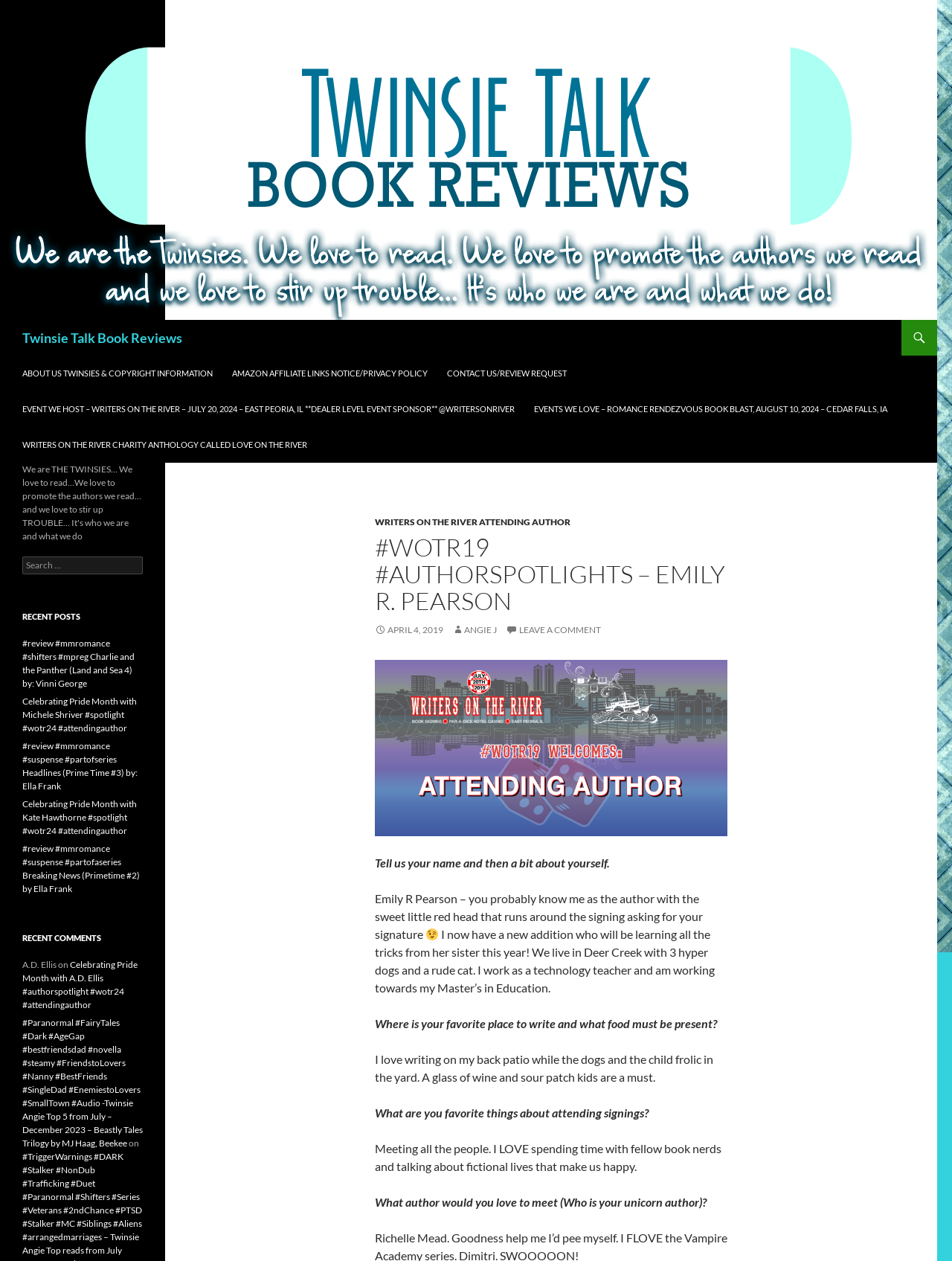What is the name of the event mentioned on the webpage?
Based on the visual information, provide a detailed and comprehensive answer.

The webpage mentions an event called 'Writers on the River' which is a charity anthology, as indicated by the link 'WRITERS ON THE RIVER CHARITY ANTHOLOGY CALLED LOVE ON THE RIVER' and the text 'EVENT WE HOST – WRITERS ON THE RIVER – JULY 20, 2024 – EAST PEORIA, IL **DEALER LEVEL EVENT SPONSOR** @WRITERSONRIVER'.